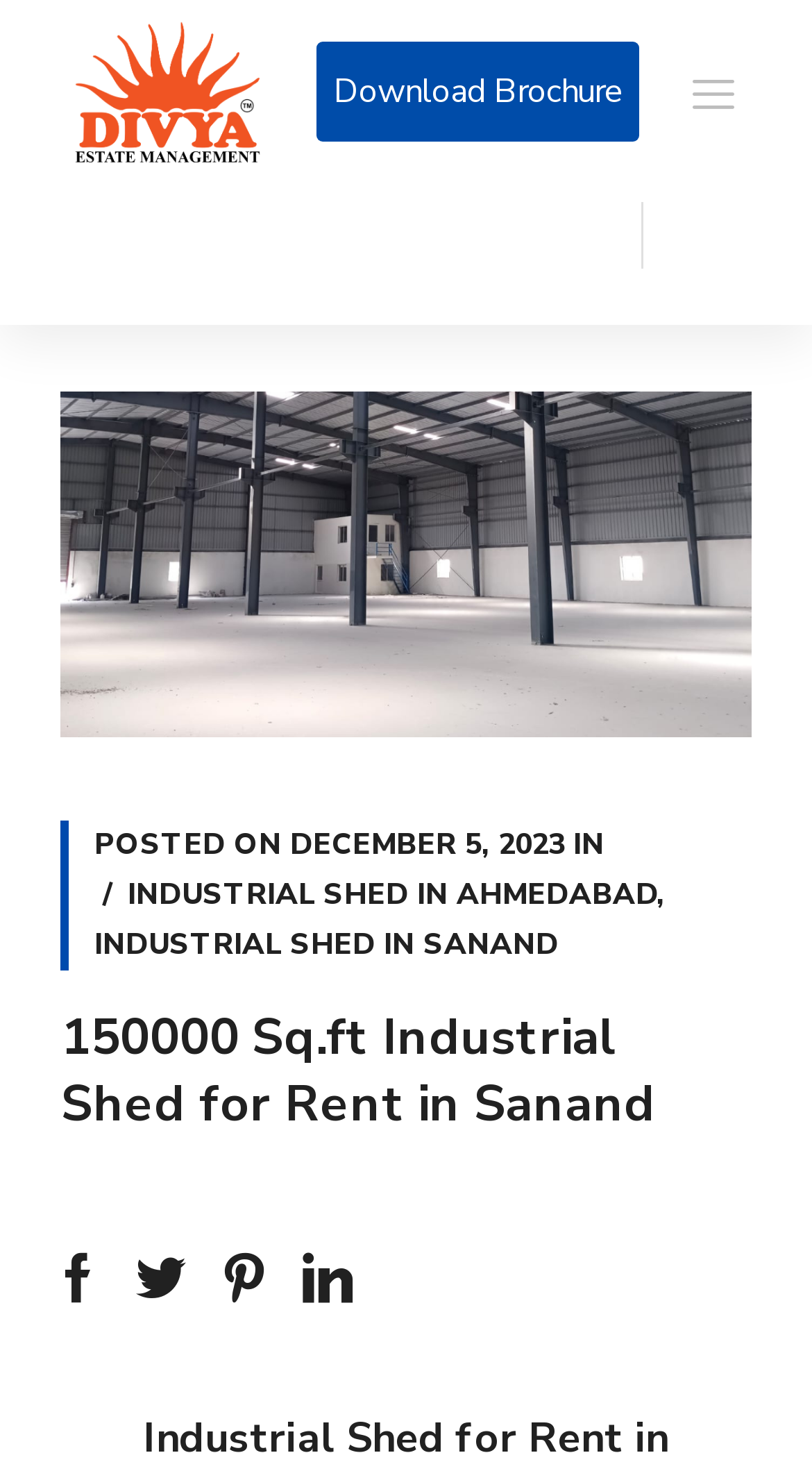Could you indicate the bounding box coordinates of the region to click in order to complete this instruction: "Download the brochure".

[0.39, 0.028, 0.788, 0.097]